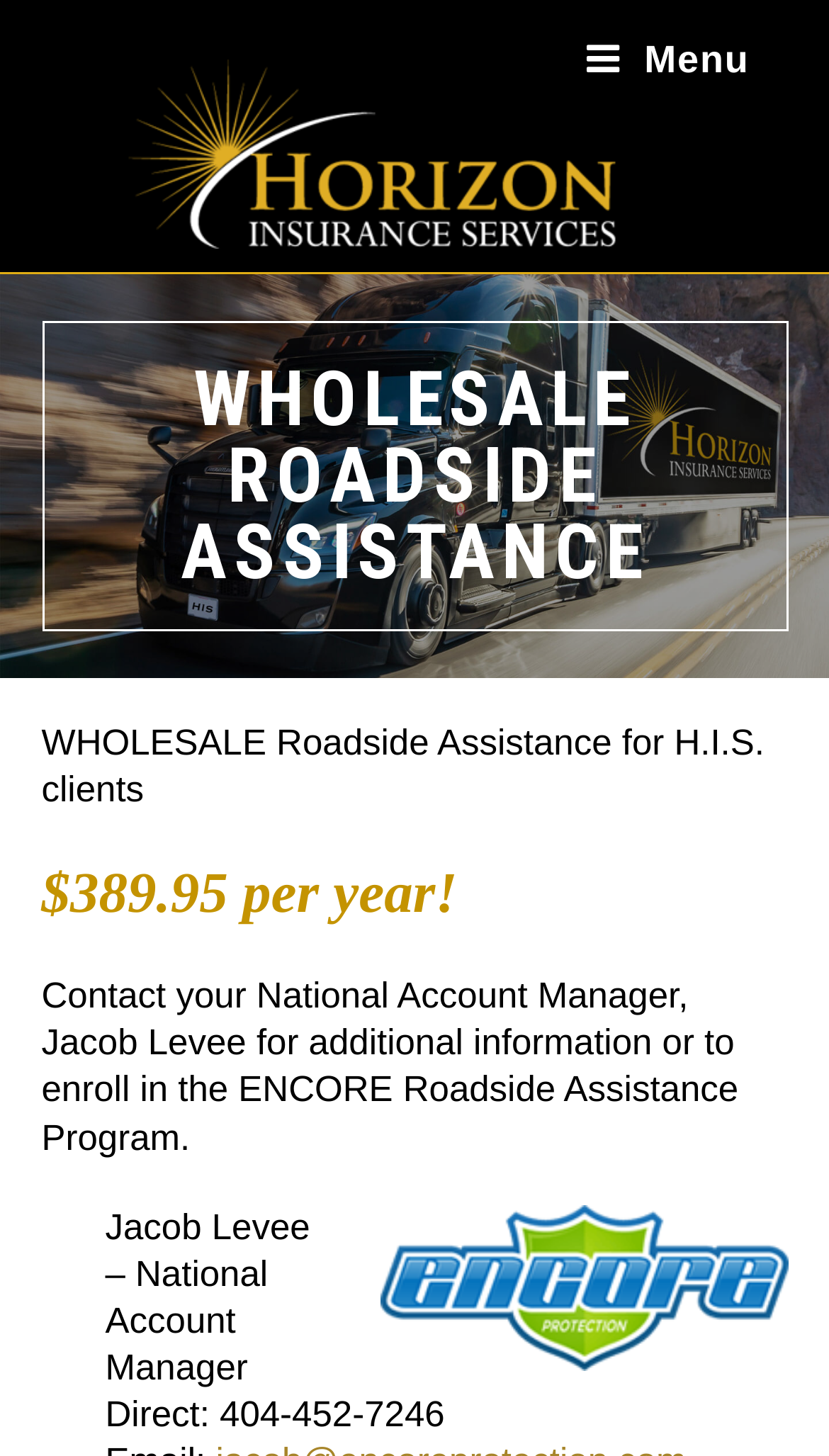Extract the primary headline from the webpage and present its text.

WHOLESALE ROADSIDE ASSISTANCE